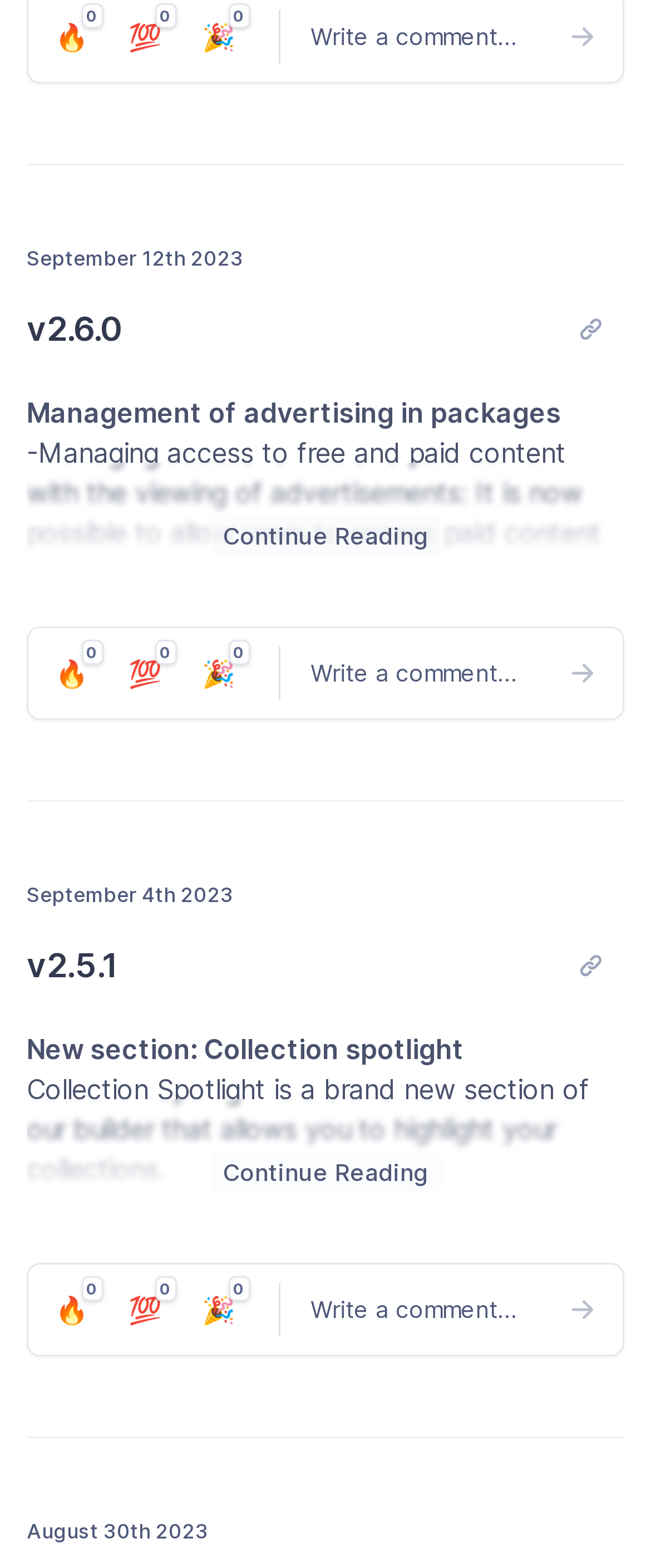Predict the bounding box for the UI component with the following description: "Post comment".

[0.626, 0.146, 0.921, 0.178]